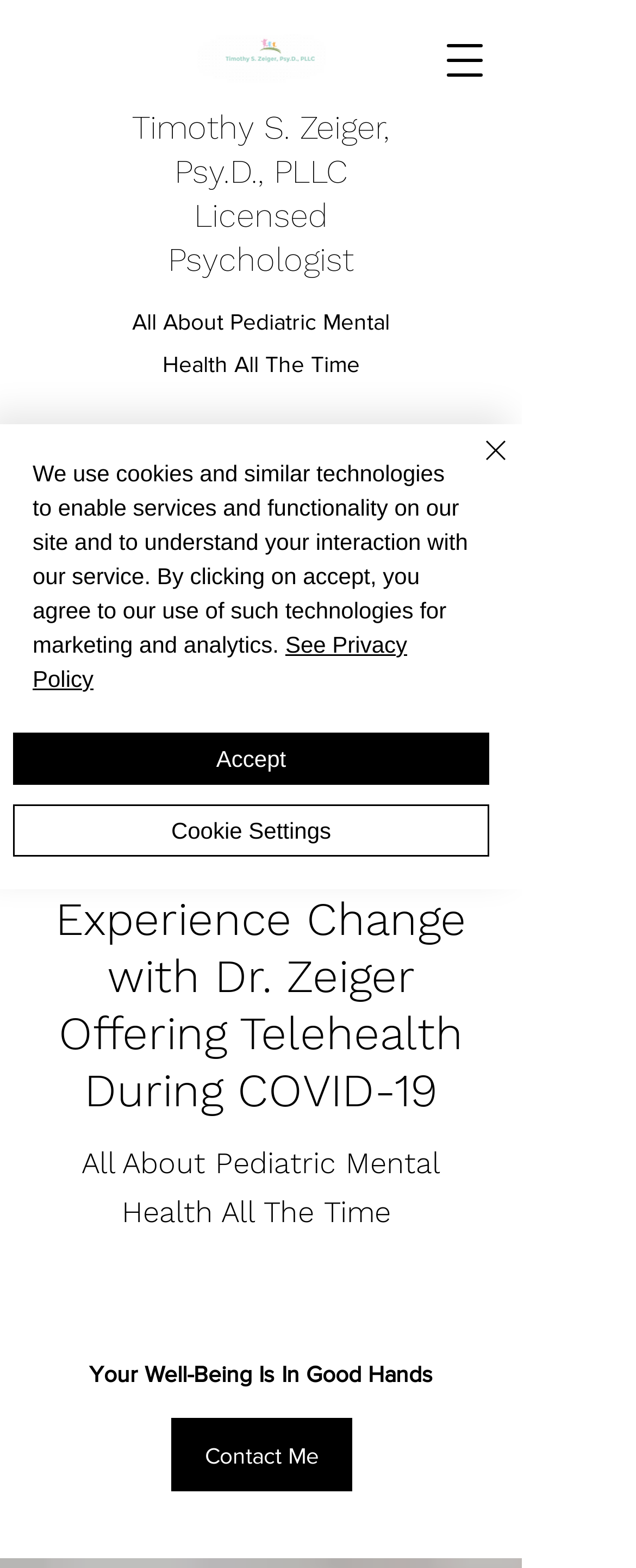Please specify the bounding box coordinates in the format (top-left x, top-left y, bottom-right x, bottom-right y), with values ranging from 0 to 1. Identify the bounding box for the UI component described as follows: Accept

[0.021, 0.467, 0.769, 0.501]